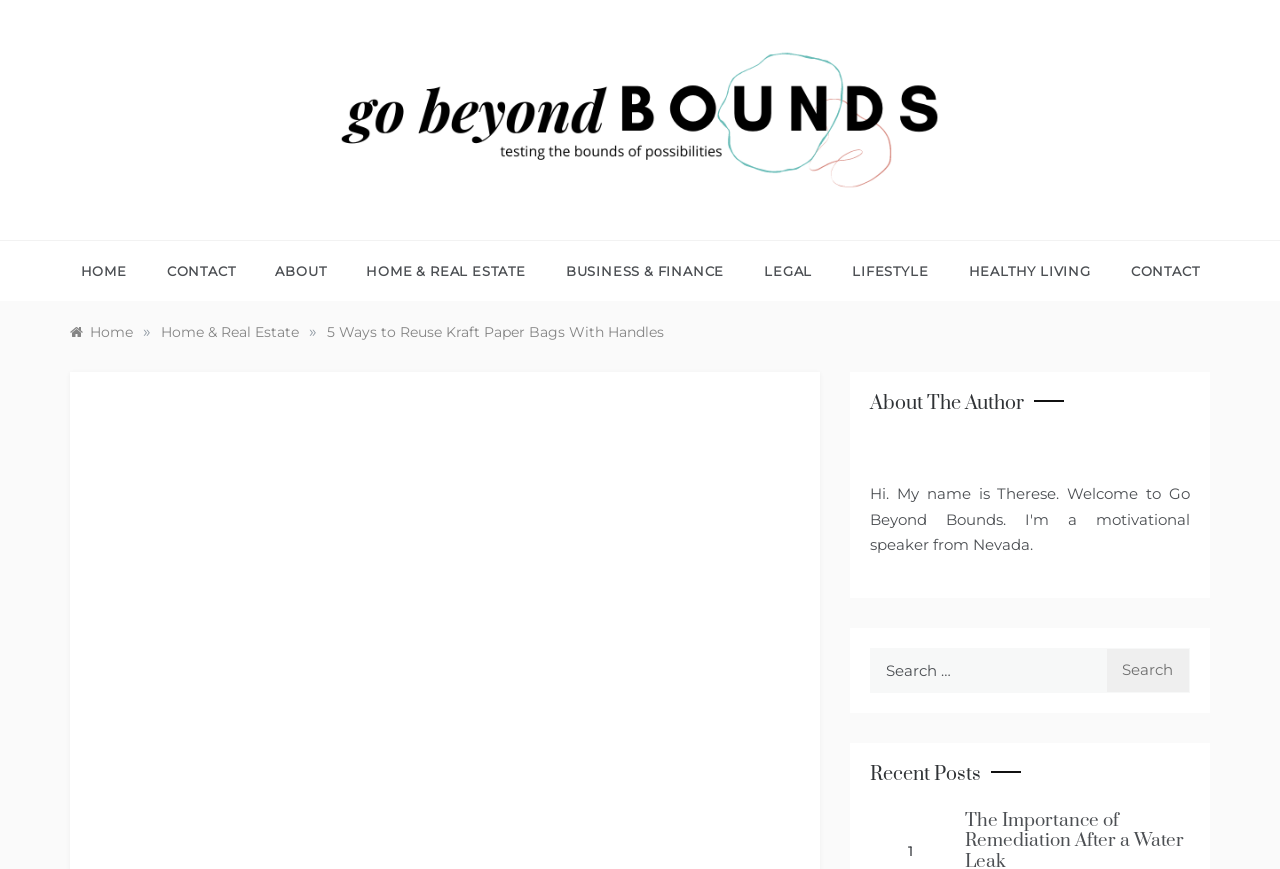What is below the breadcrumbs navigation? Observe the screenshot and provide a one-word or short phrase answer.

The main content